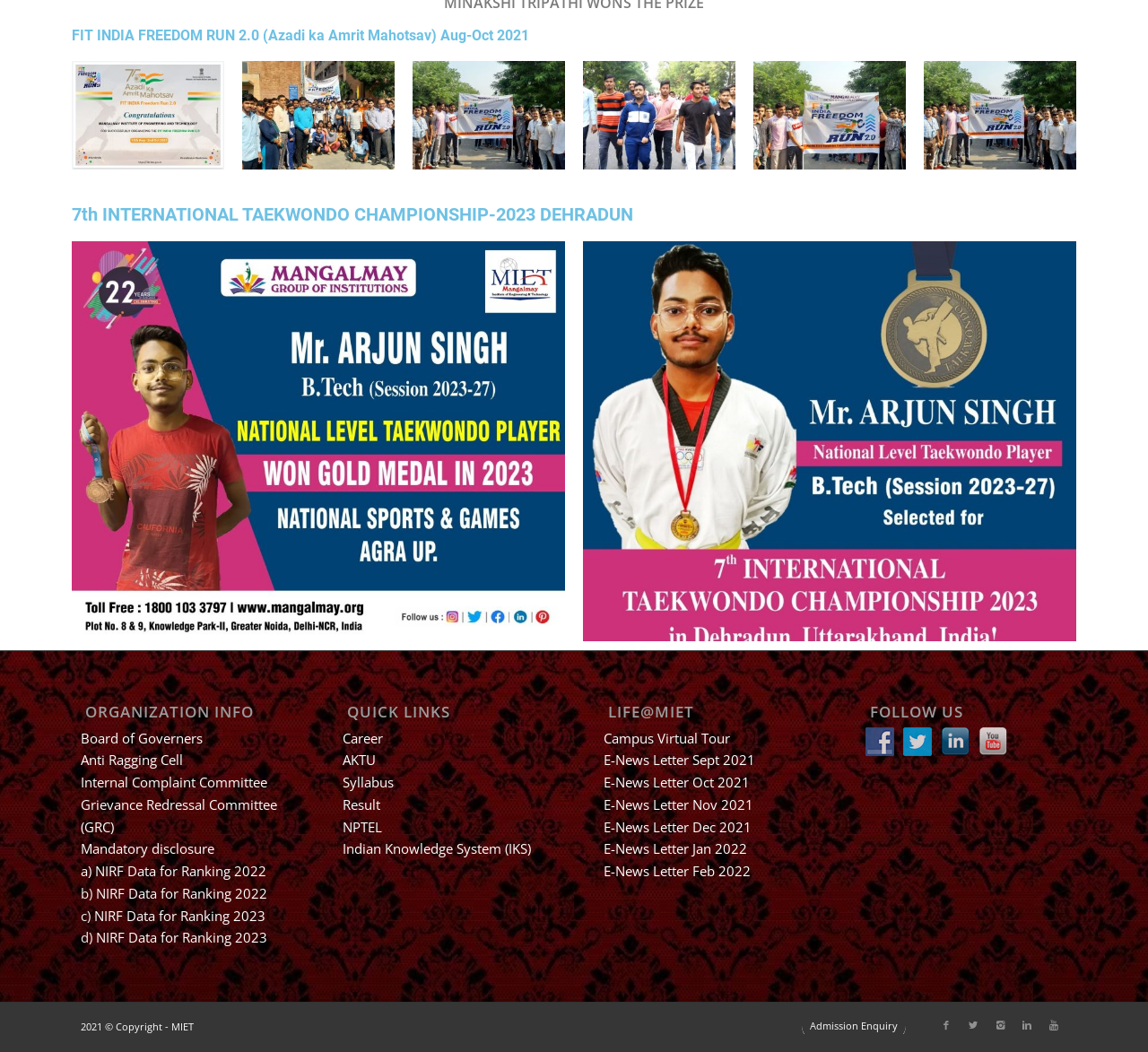Show the bounding box coordinates of the element that should be clicked to complete the task: "Visit the Board of Governors page".

[0.07, 0.693, 0.177, 0.71]